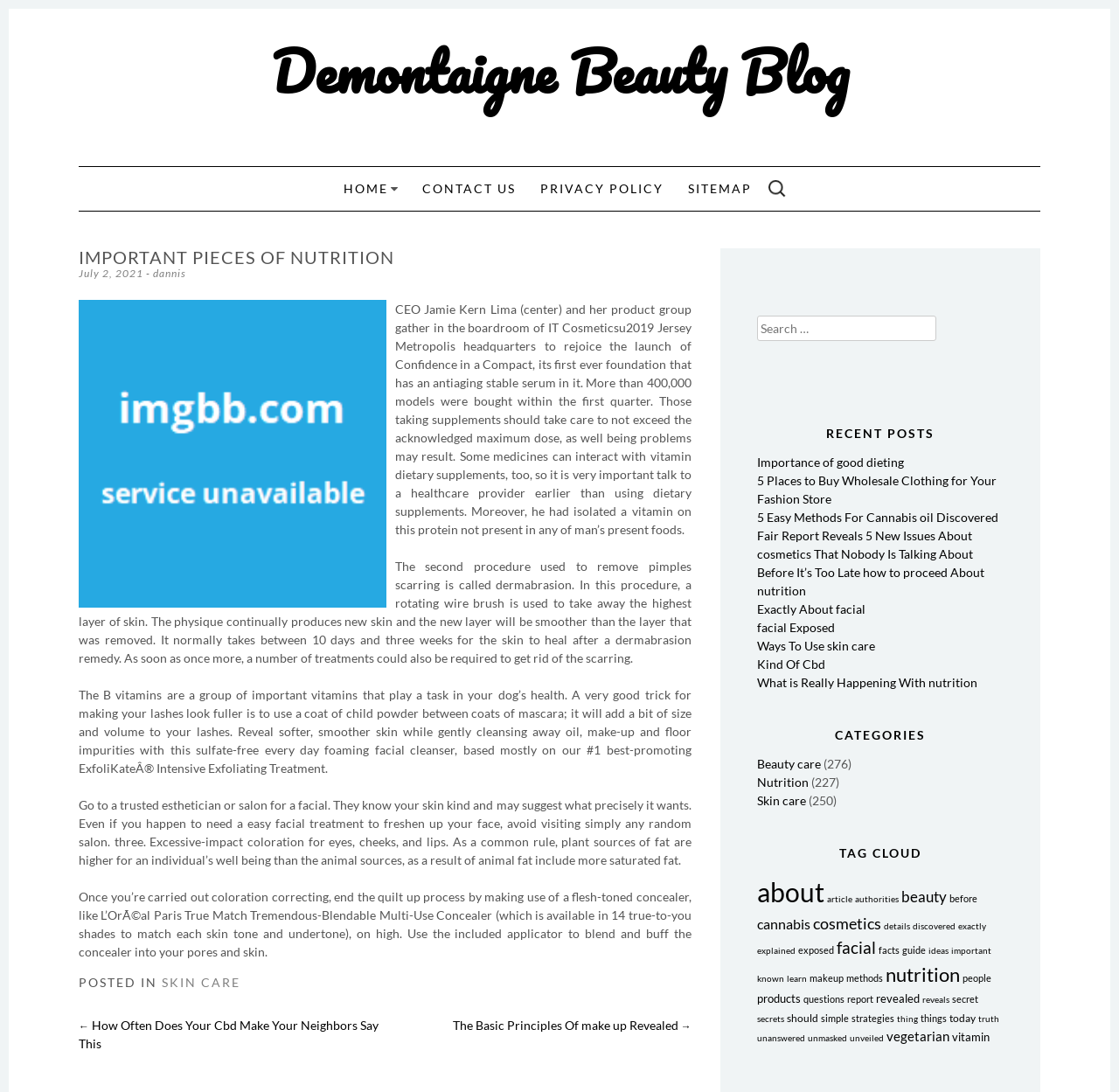Provide a brief response in the form of a single word or phrase:
What is the topic of the blog post?

Nutrition